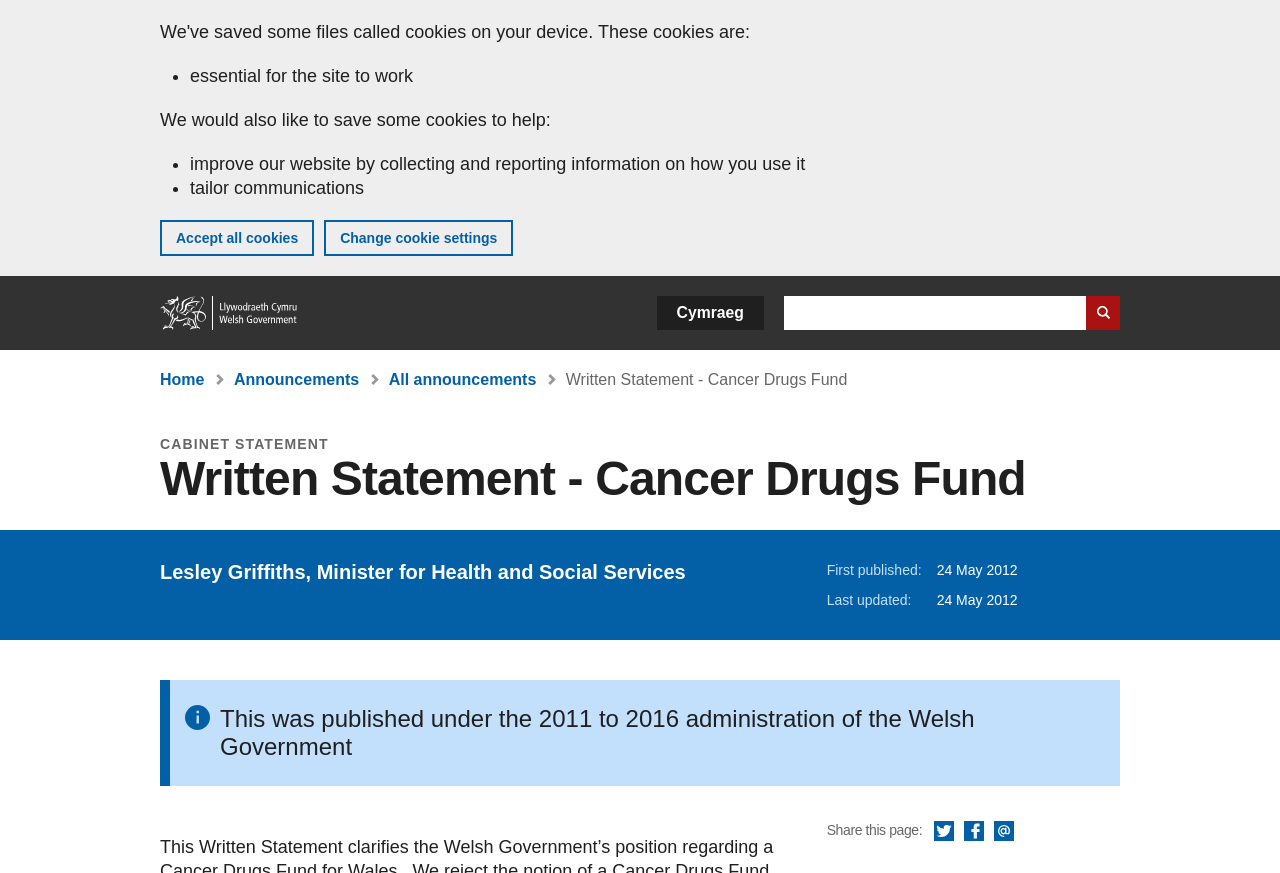Using the format (top-left x, top-left y, bottom-right x, bottom-right y), provide the bounding box coordinates for the described UI element. All values should be floating point numbers between 0 and 1: All announcements

[0.304, 0.425, 0.419, 0.444]